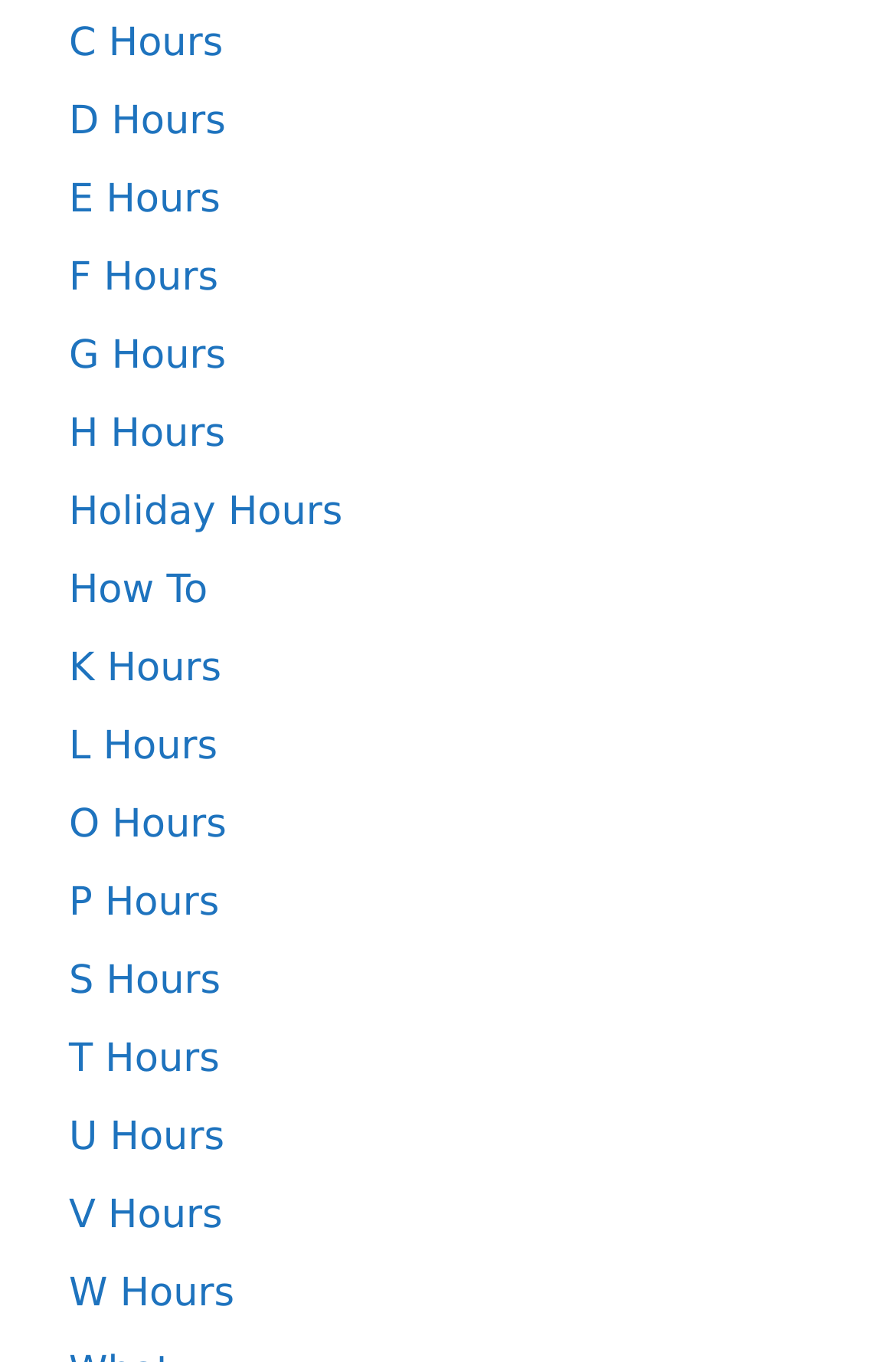How many links are there on the webpage? Examine the screenshot and reply using just one word or a brief phrase.

20